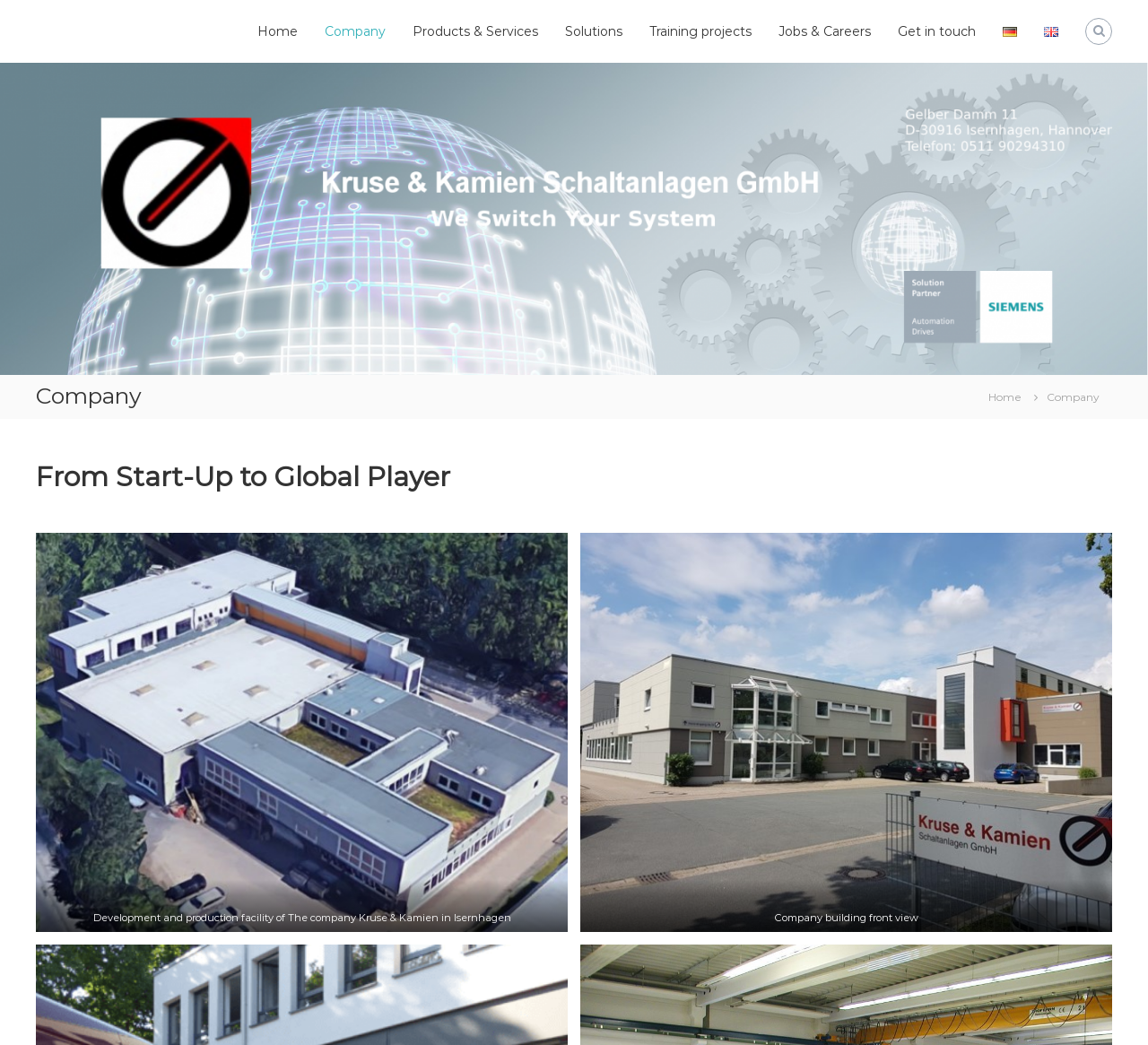What is the language of the webpage?
Answer the question with a single word or phrase, referring to the image.

German and English